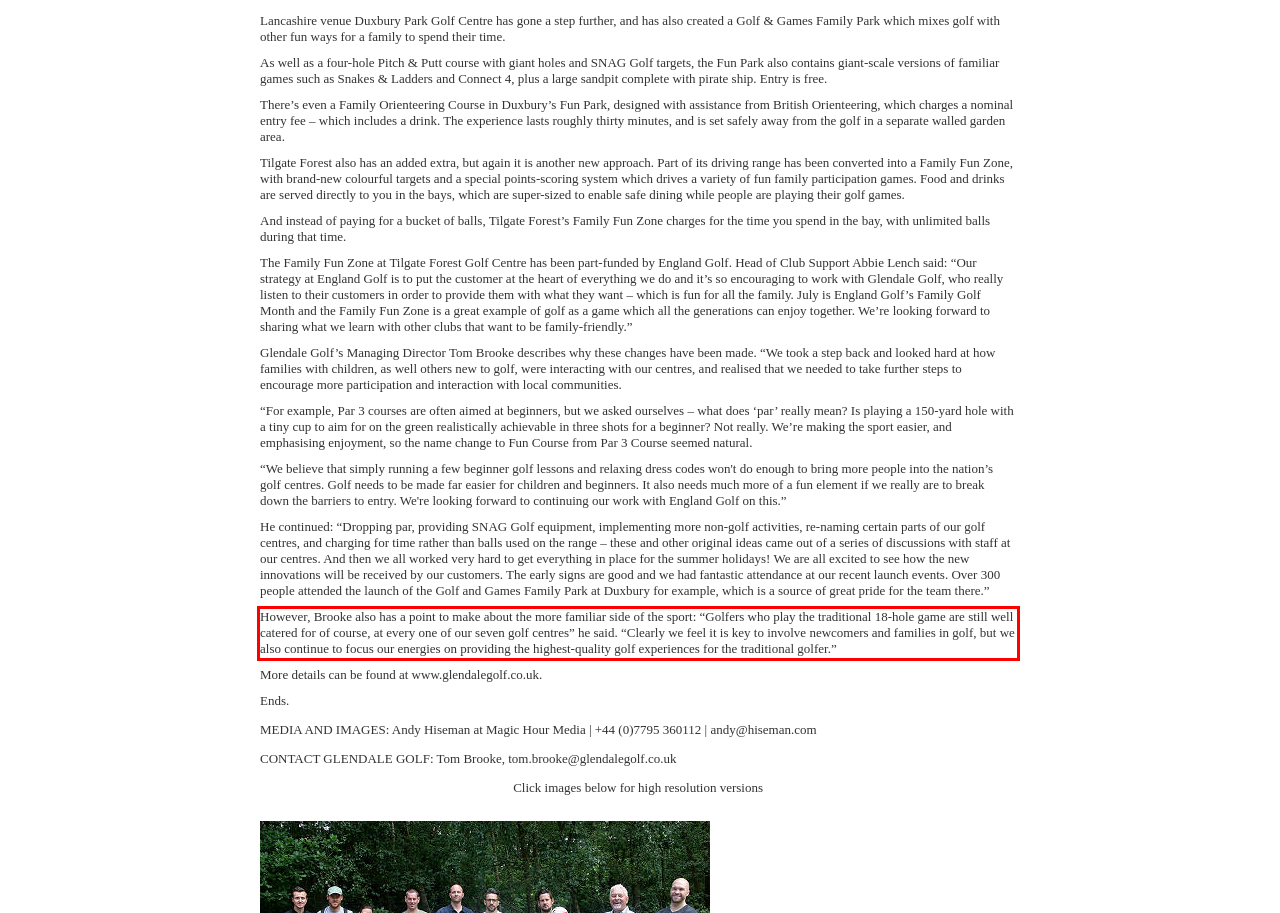Given a screenshot of a webpage, locate the red bounding box and extract the text it encloses.

However, Brooke also has a point to make about the more familiar side of the sport: “Golfers who play the traditional 18-hole game are still well catered for of course, at every one of our seven golf centres” he said. “Clearly we feel it is key to involve newcomers and families in golf, but we also continue to focus our energies on providing the highest-quality golf experiences for the traditional golfer.”